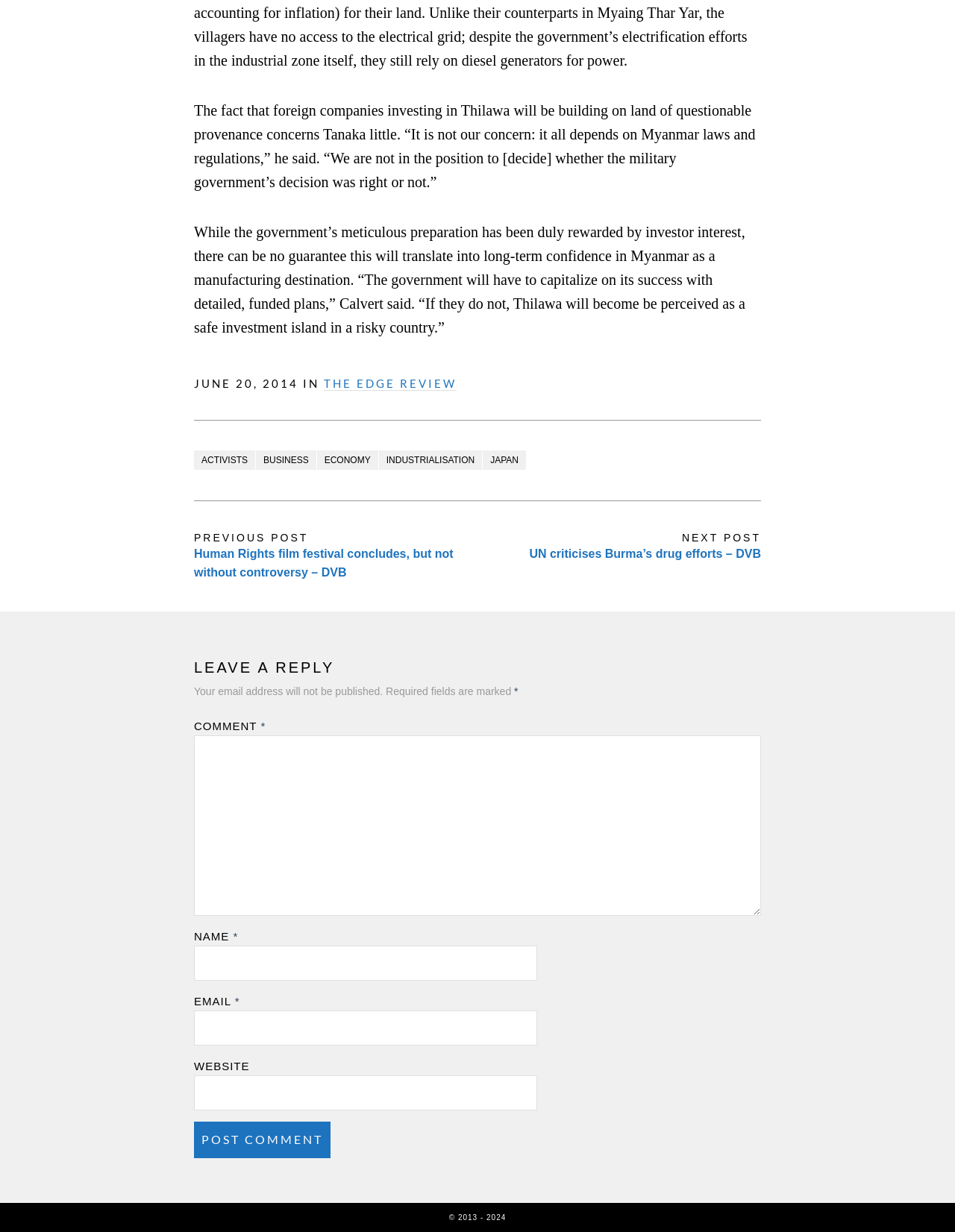Can you provide the bounding box coordinates for the element that should be clicked to implement the instruction: "Enter your comment"?

[0.203, 0.597, 0.797, 0.743]